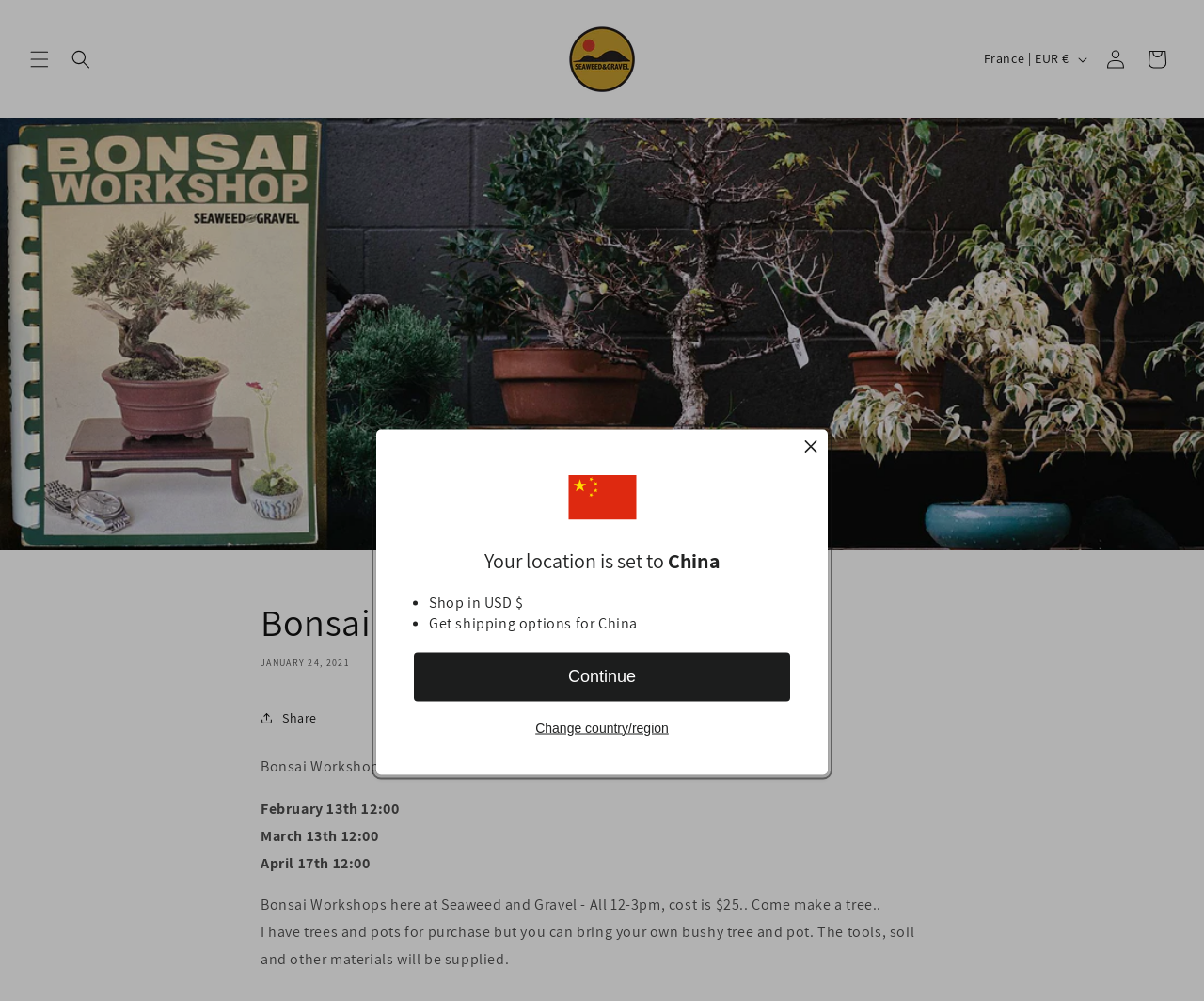Identify the bounding box coordinates of the clickable region required to complete the instruction: "Click the Continue button". The coordinates should be given as four float numbers within the range of 0 and 1, i.e., [left, top, right, bottom].

[0.344, 0.651, 0.656, 0.7]